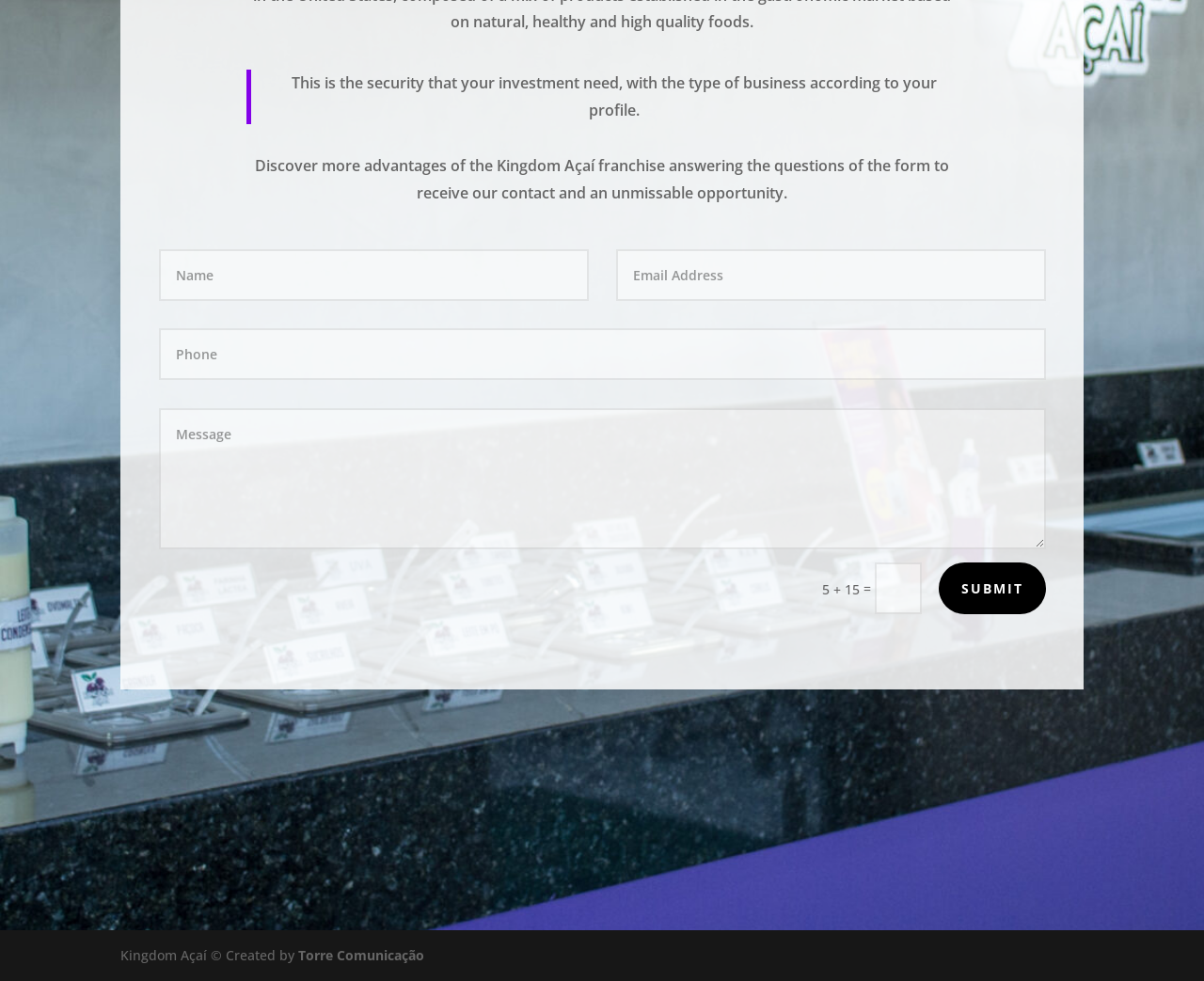From the screenshot, find the bounding box of the UI element matching this description: "October 10, 2023". Supply the bounding box coordinates in the form [left, top, right, bottom], each a float between 0 and 1.

None